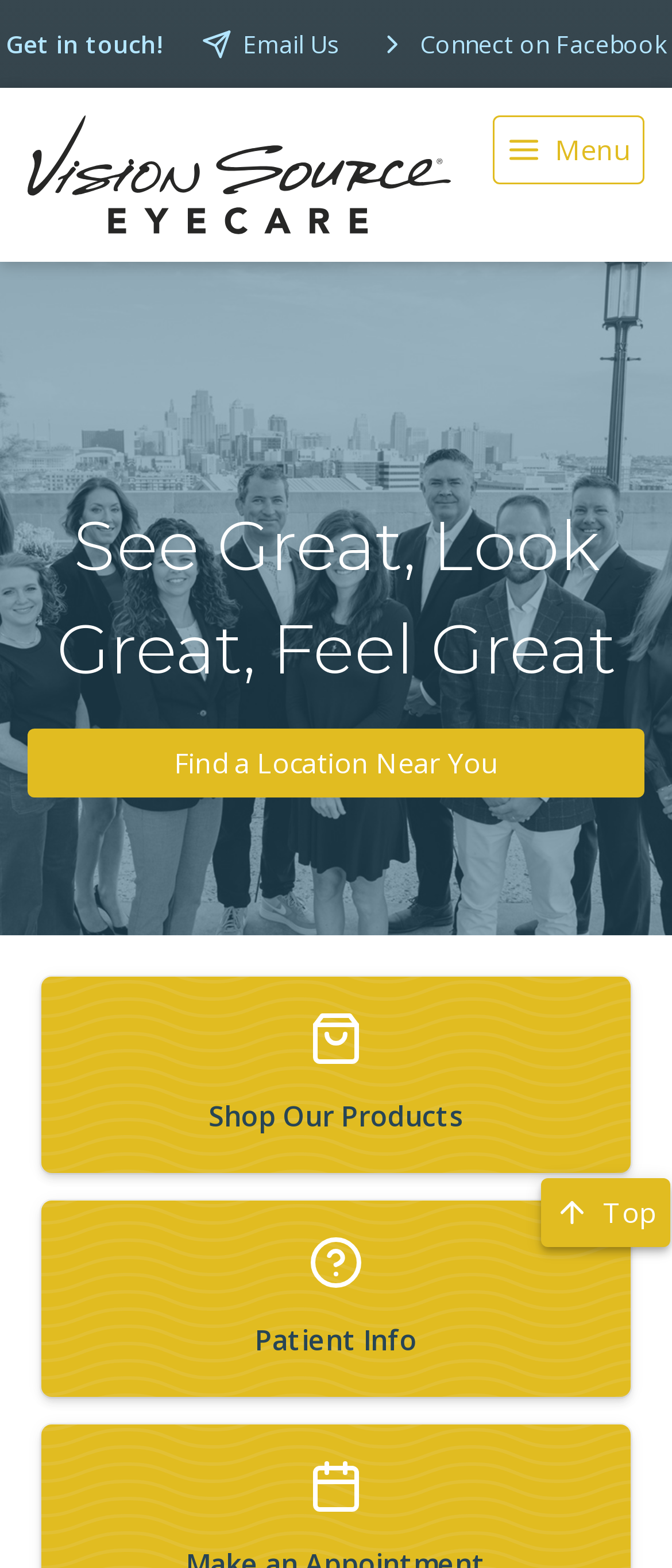Please answer the following question using a single word or phrase: 
How many sections are in the main content area?

4